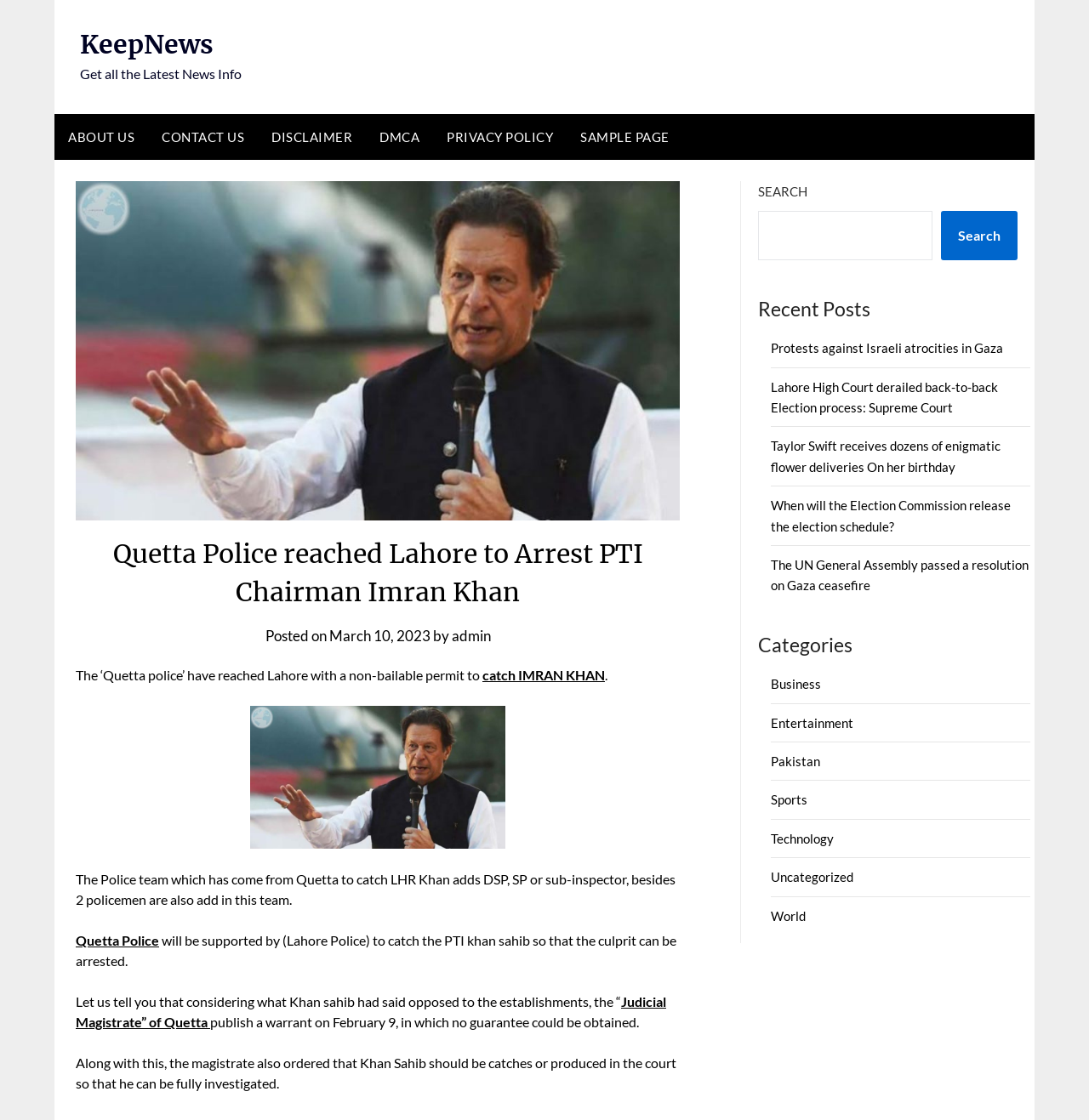Refer to the image and provide a thorough answer to this question:
What is the news article about?

The news article is about the Quetta police reaching Lahore to arrest PTI Chairman Imran Khan, as indicated by the heading and the content of the article.